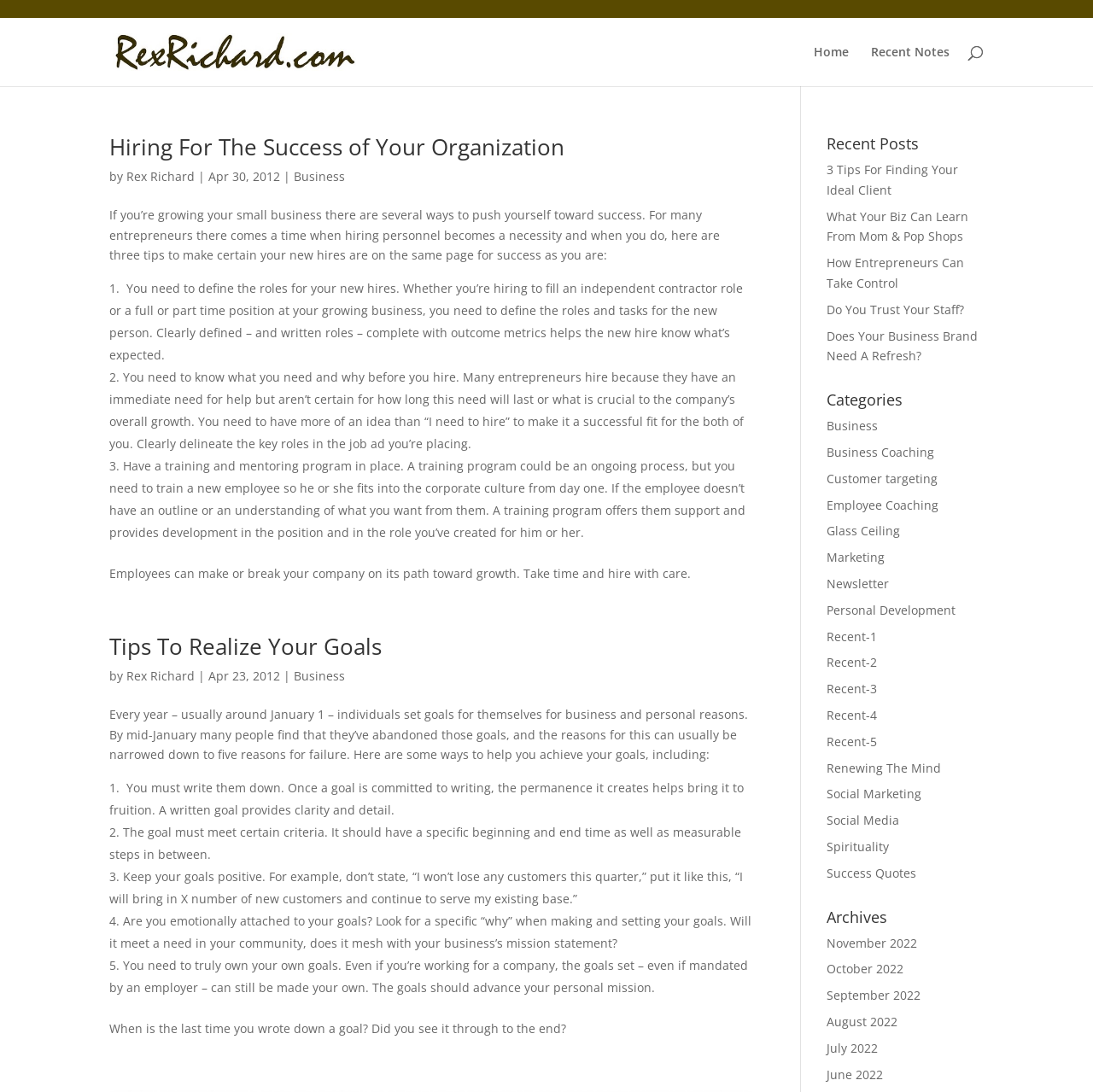Please locate the bounding box coordinates of the element's region that needs to be clicked to follow the instruction: "Search for something". The bounding box coordinates should be provided as four float numbers between 0 and 1, i.e., [left, top, right, bottom].

[0.1, 0.016, 0.9, 0.017]